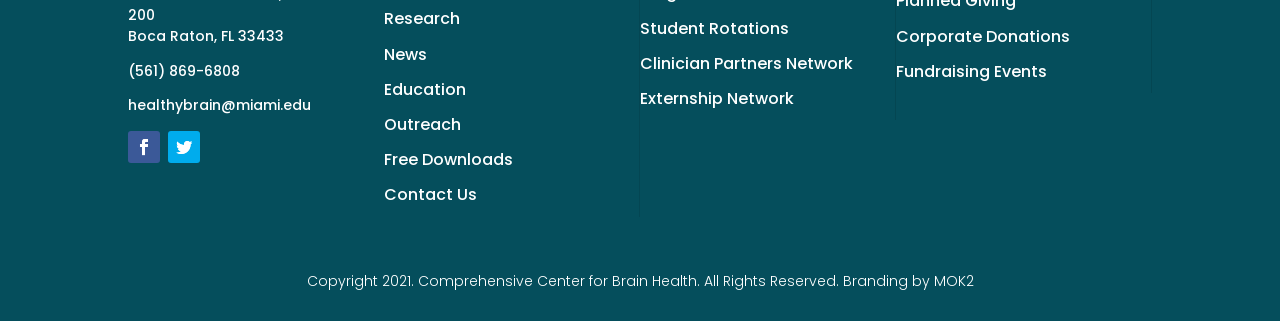What is the last menu item in the top navigation bar?
Answer the question in a detailed and comprehensive manner.

The top navigation bar is identified by the series of link elements with similar x-coordinates (around 0.3) and increasing y-coordinates. The last link element in this series is 'Contact Us', which is located at the bottom of the navigation bar.